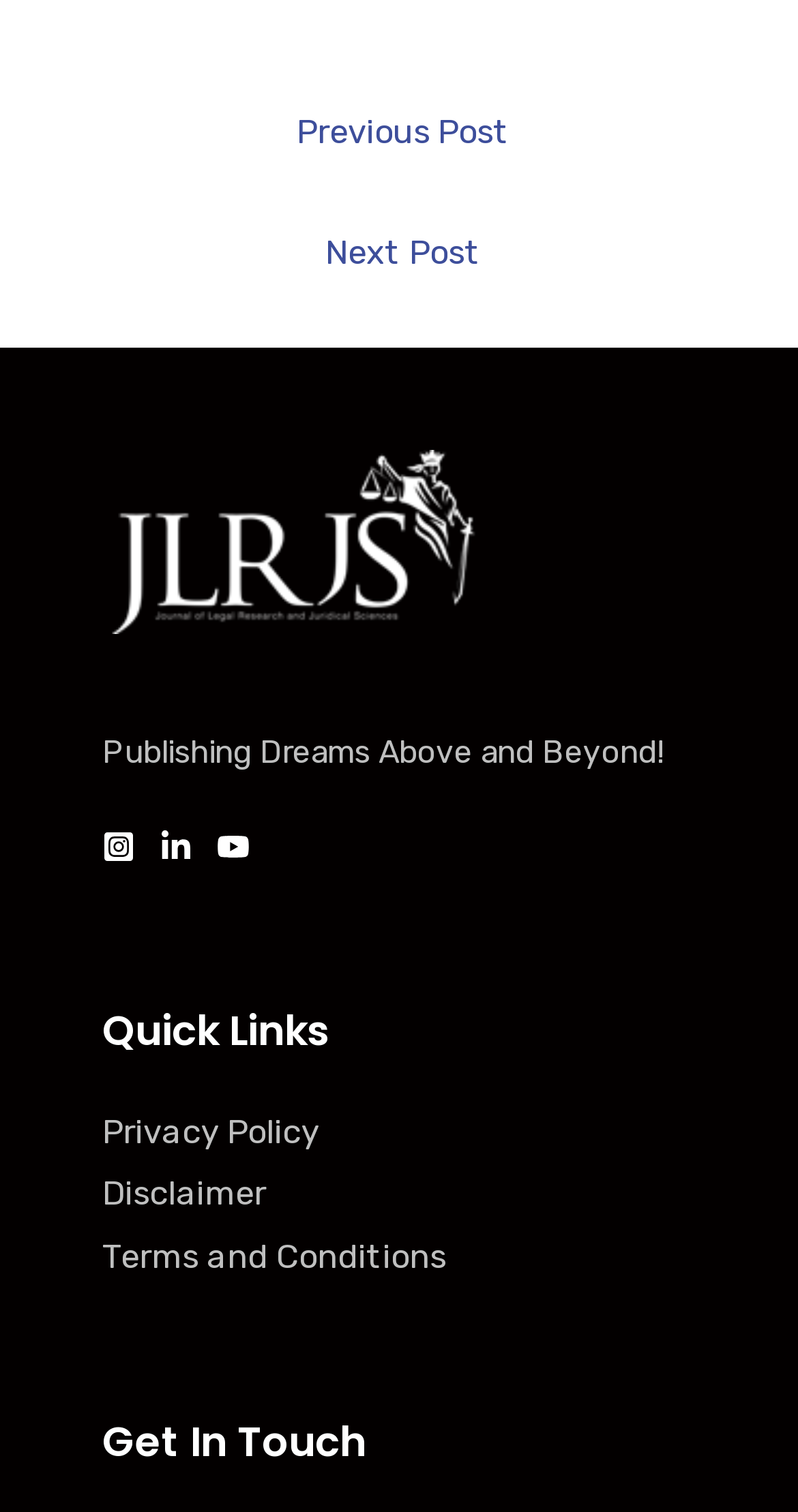Determine the bounding box coordinates of the clickable region to follow the instruction: "Click Next Post".

[0.028, 0.143, 0.982, 0.195]